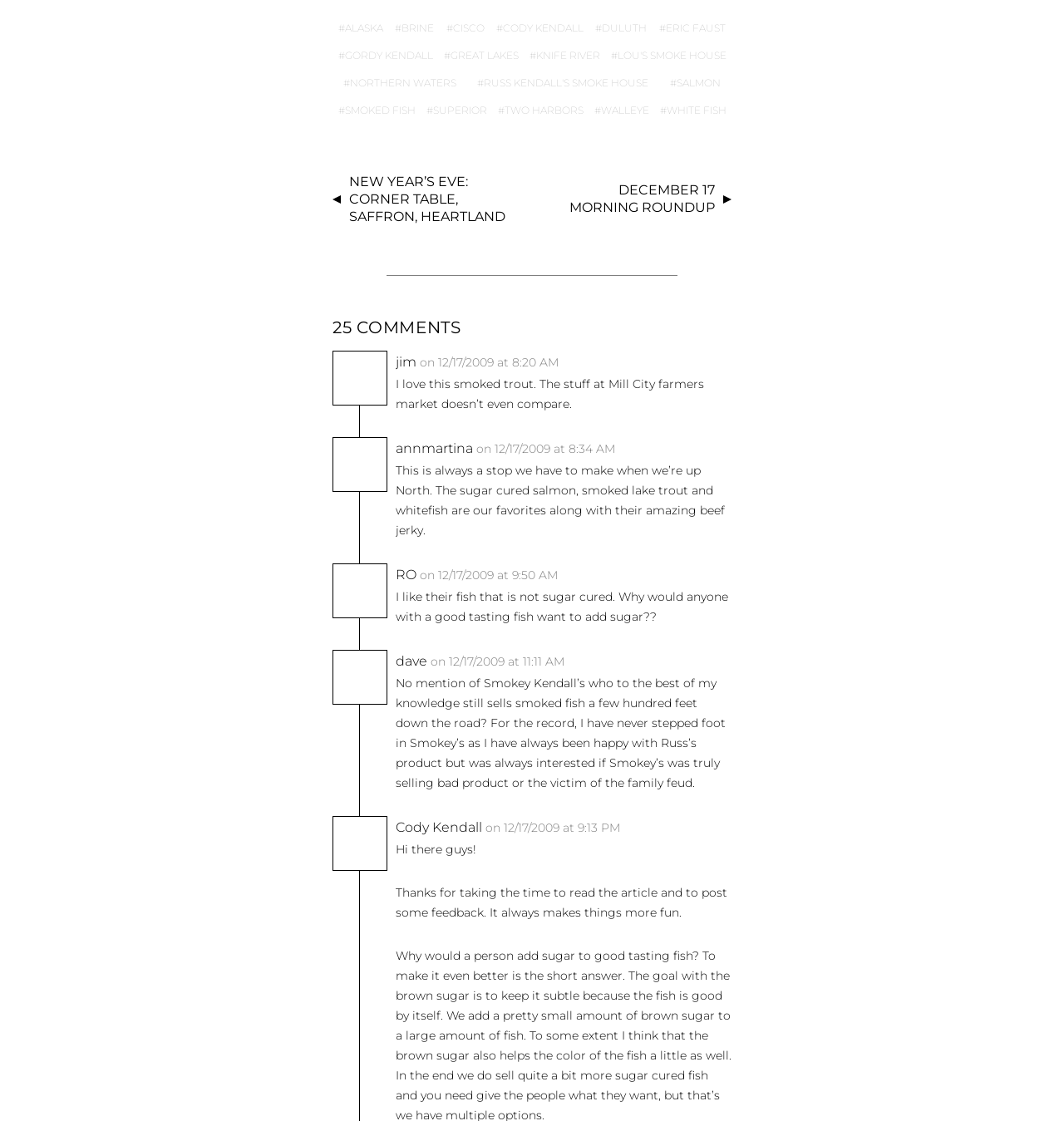Given the element description great lakes, identify the bounding box coordinates for the UI element on the webpage screenshot. The format should be (top-left x, top-left y, bottom-right x, bottom-right y), with values between 0 and 1.

[0.412, 0.037, 0.492, 0.062]